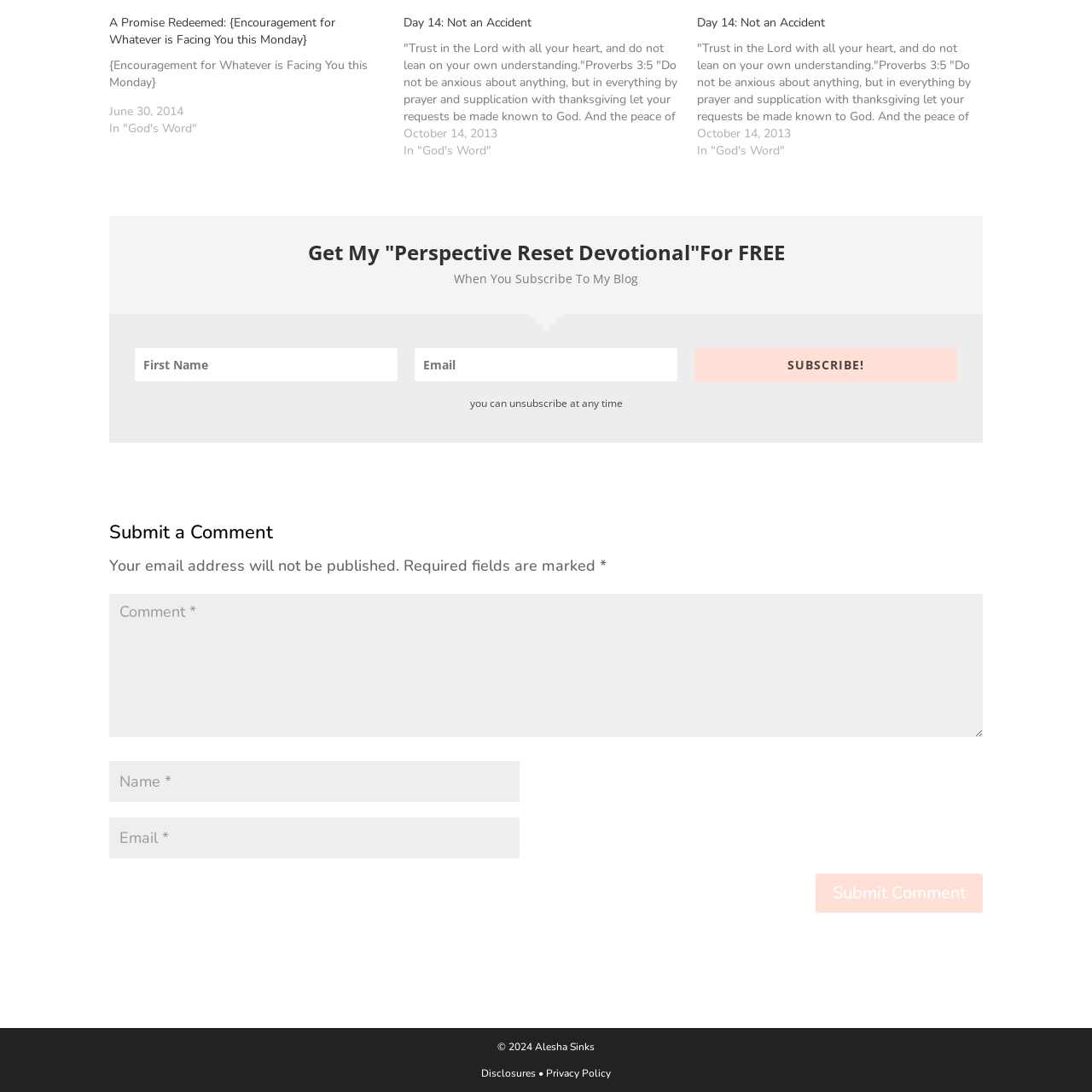Find the bounding box coordinates for the area that must be clicked to perform this action: "Subscribe to the blog".

[0.636, 0.319, 0.877, 0.349]